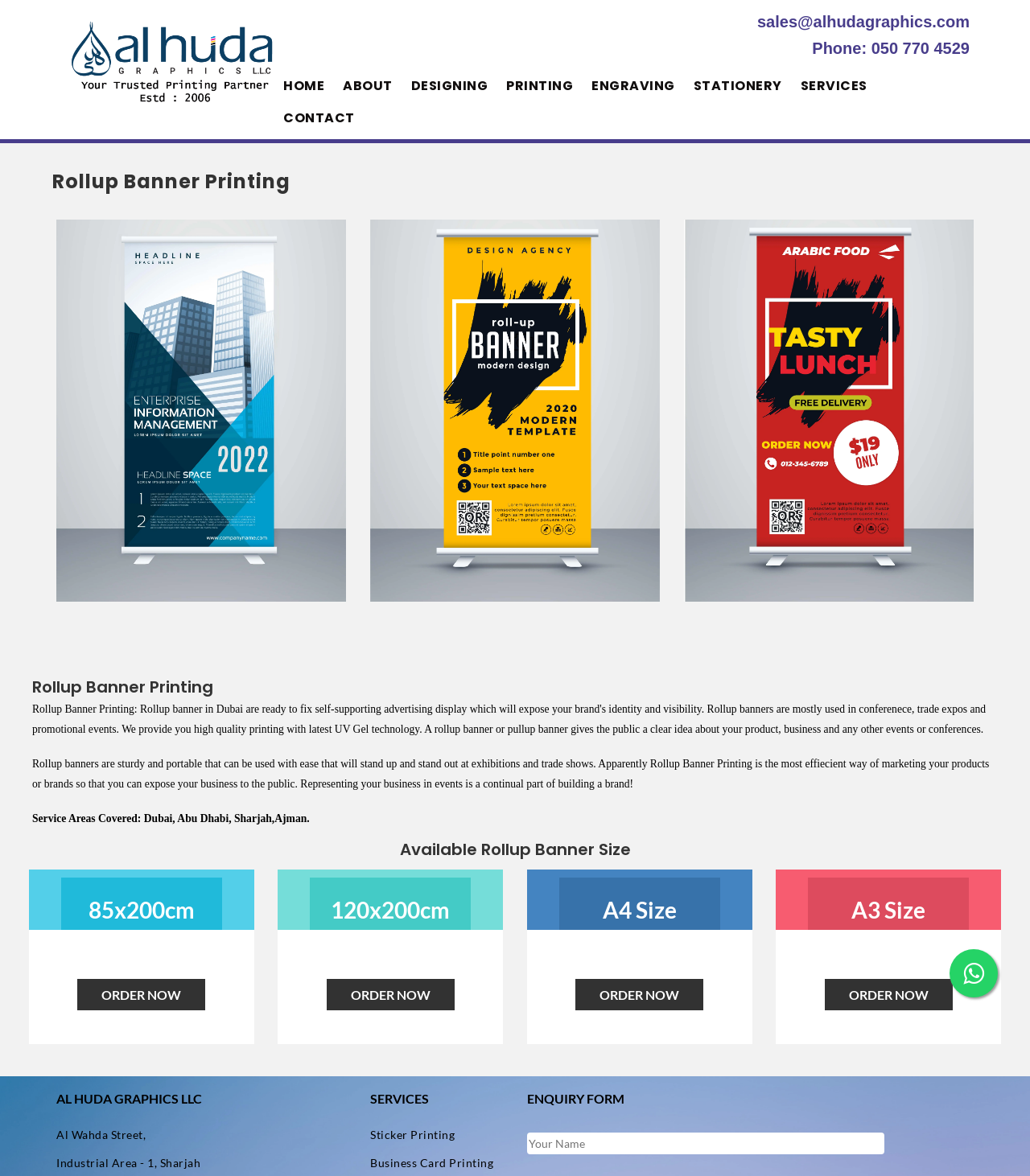Highlight the bounding box coordinates of the region I should click on to meet the following instruction: "listen to WYPR’s Midday with Tom Hall".

None